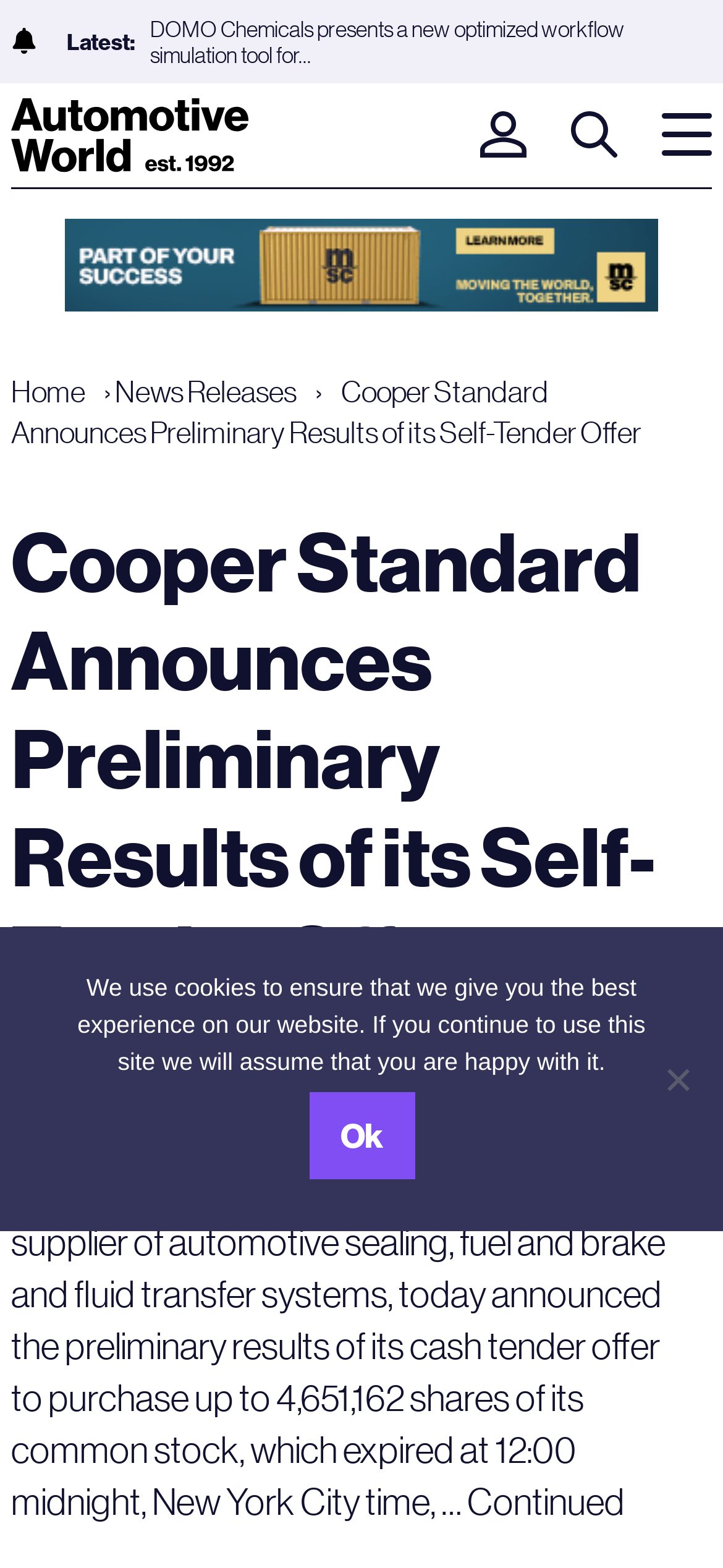Identify the main heading from the webpage and provide its text content.

Cooper Standard Announces Preliminary Results of its Self-Tender Offer